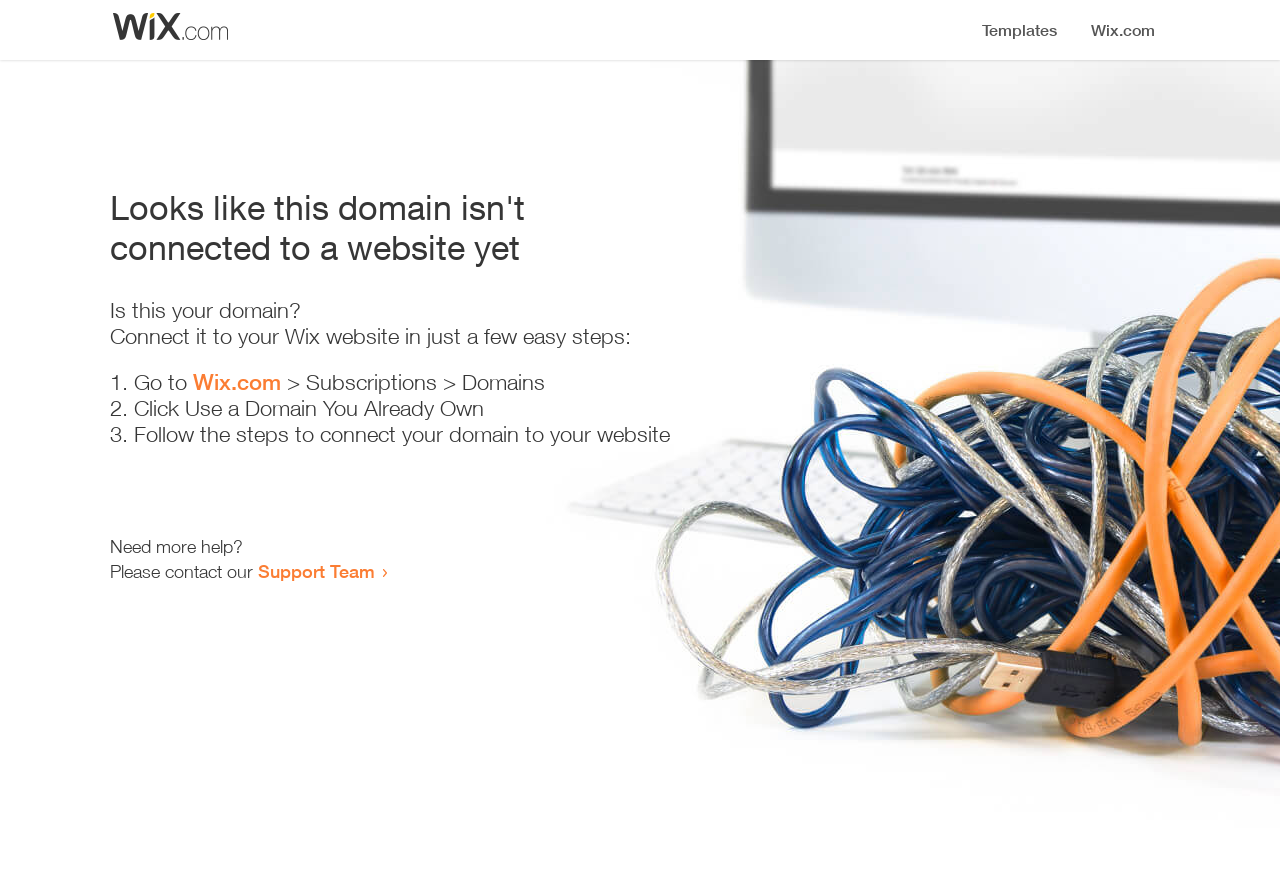Please find the bounding box for the following UI element description. Provide the coordinates in (top-left x, top-left y, bottom-right x, bottom-right y) format, with values between 0 and 1: Support Team

[0.202, 0.629, 0.293, 0.653]